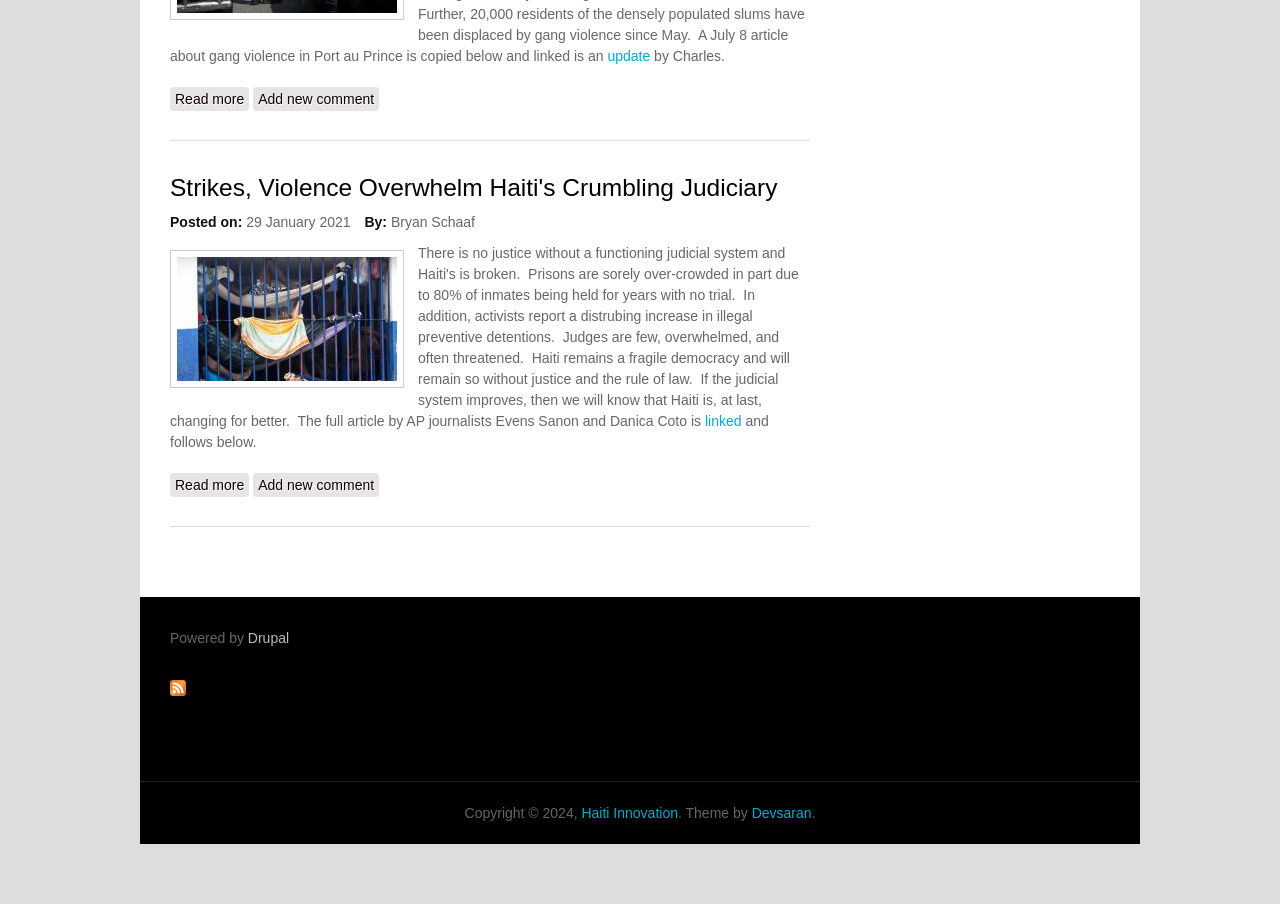Given the description of a UI element: "Haiti Innovation", identify the bounding box coordinates of the matching element in the webpage screenshot.

[0.454, 0.89, 0.53, 0.908]